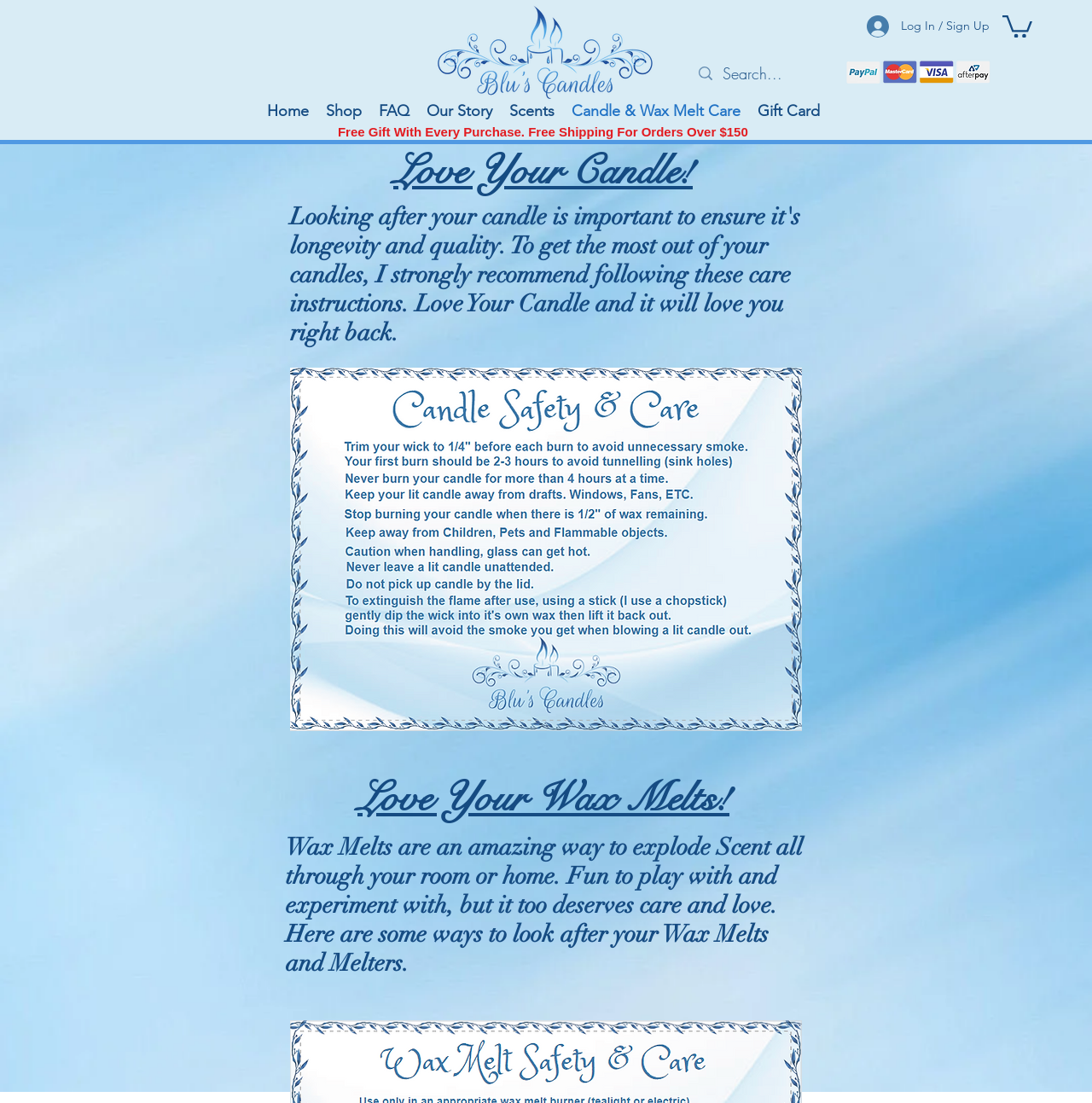Give a succinct answer to this question in a single word or phrase: 
What is the main topic of this webpage?

Candle and Wax Melt Care